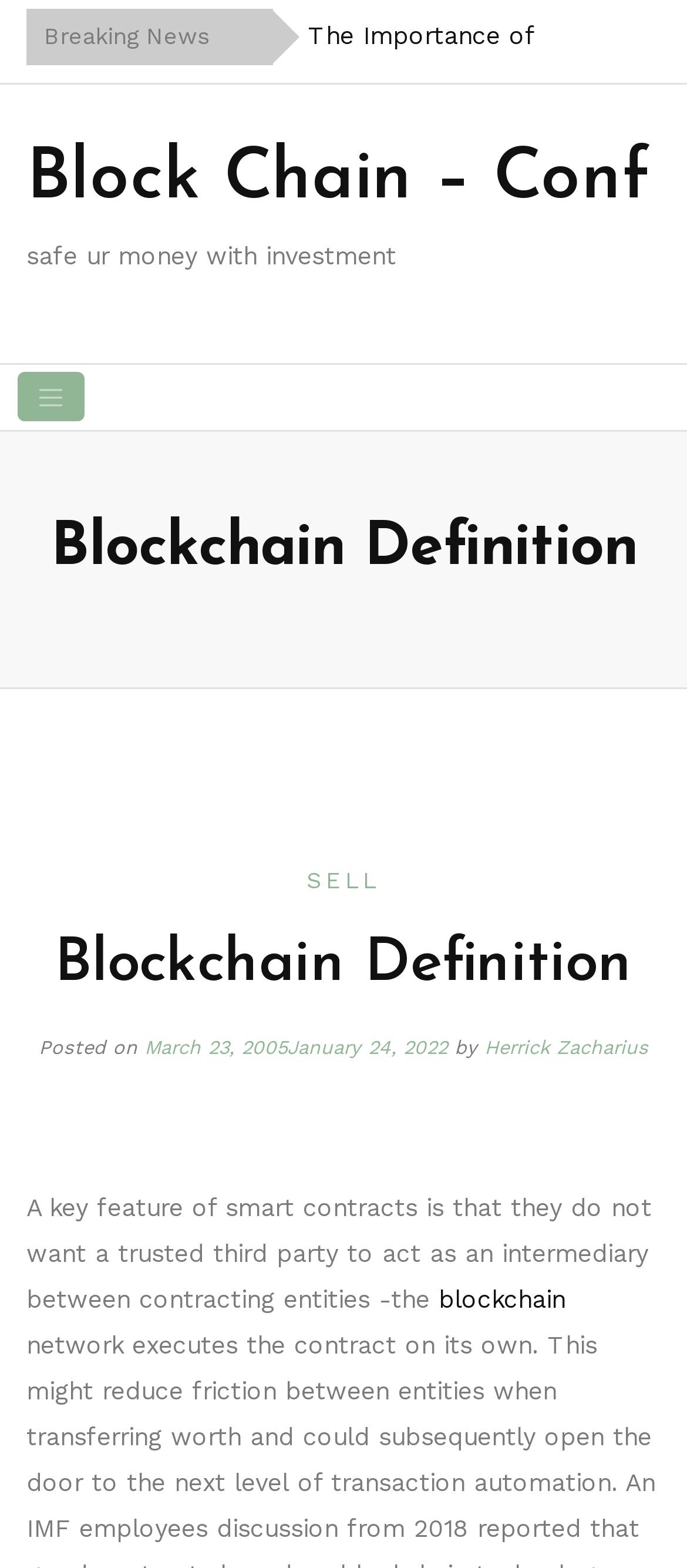Provide a single word or phrase to answer the given question: 
What is the topic of the article?

Smart contracts